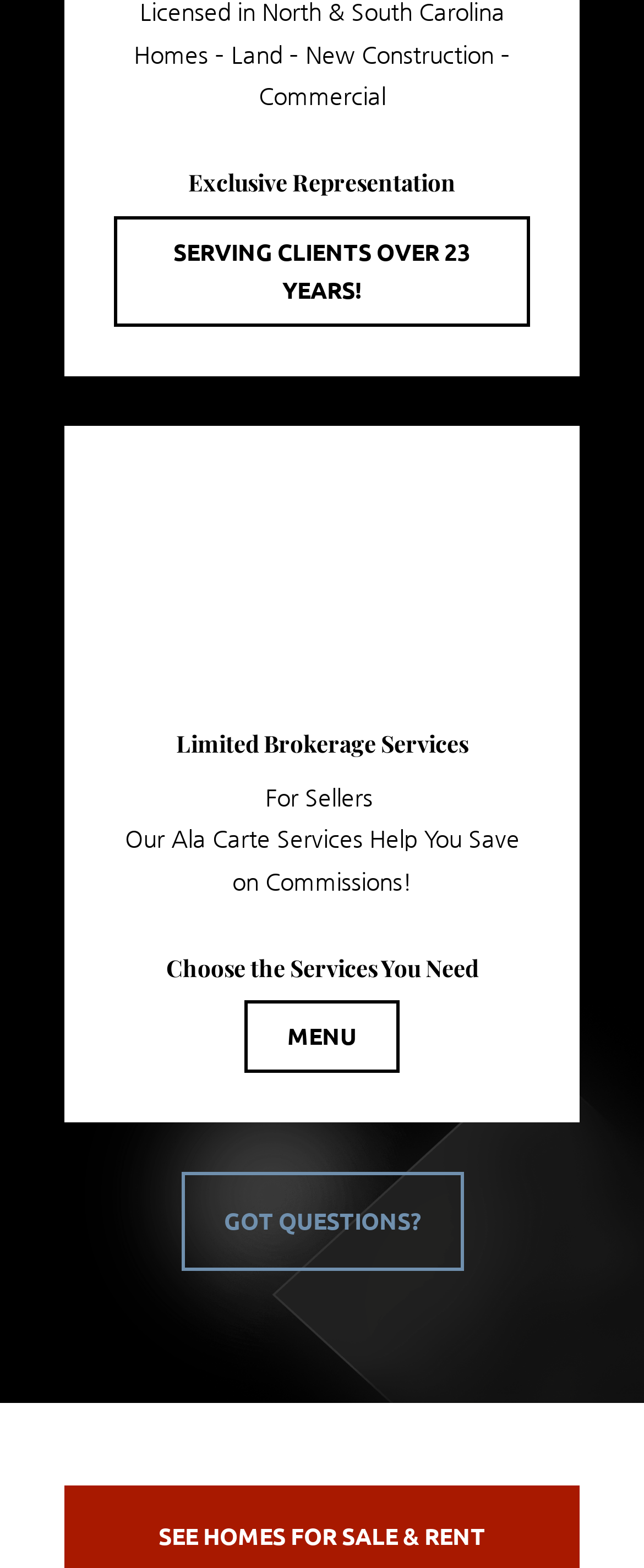Answer the following inquiry with a single word or phrase:
What can users do with the 'MENU' option?

Access various services